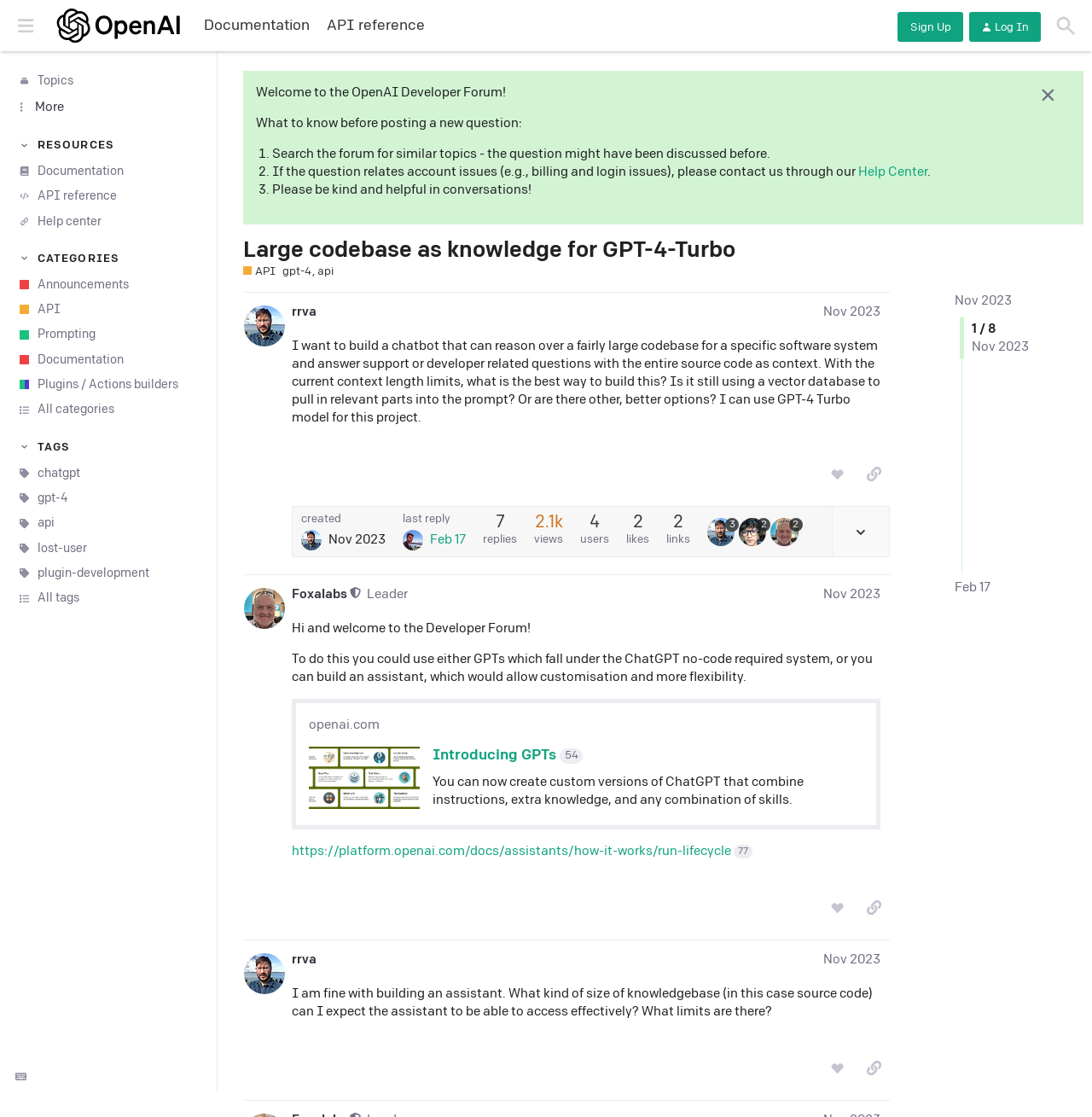Provide a single word or phrase answer to the question: 
How many categories are listed in the sidebar?

5